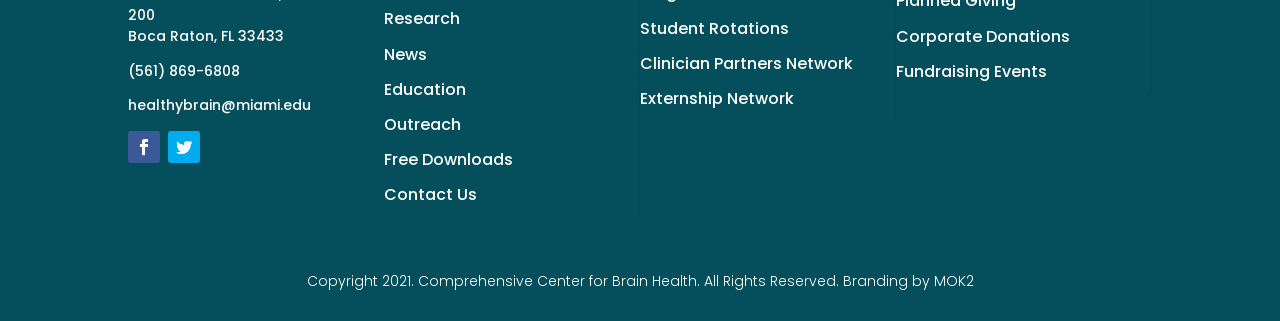Please locate the bounding box coordinates of the element that should be clicked to achieve the given instruction: "Contact the organization".

[0.3, 0.571, 0.373, 0.643]